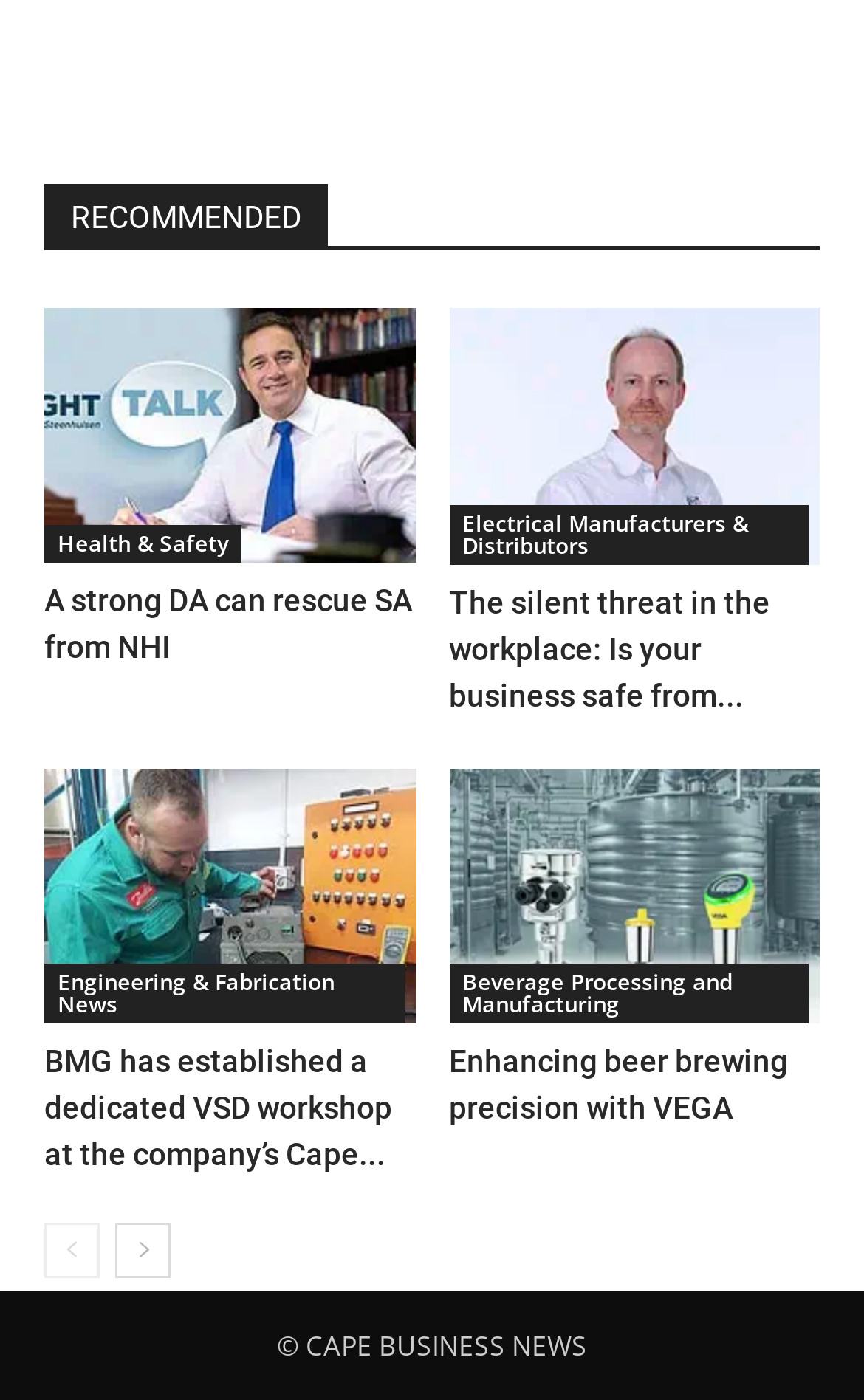Extract the bounding box coordinates of the UI element described by: "aria-label="next-page"". The coordinates should include four float numbers ranging from 0 to 1, e.g., [left, top, right, bottom].

[0.133, 0.873, 0.197, 0.912]